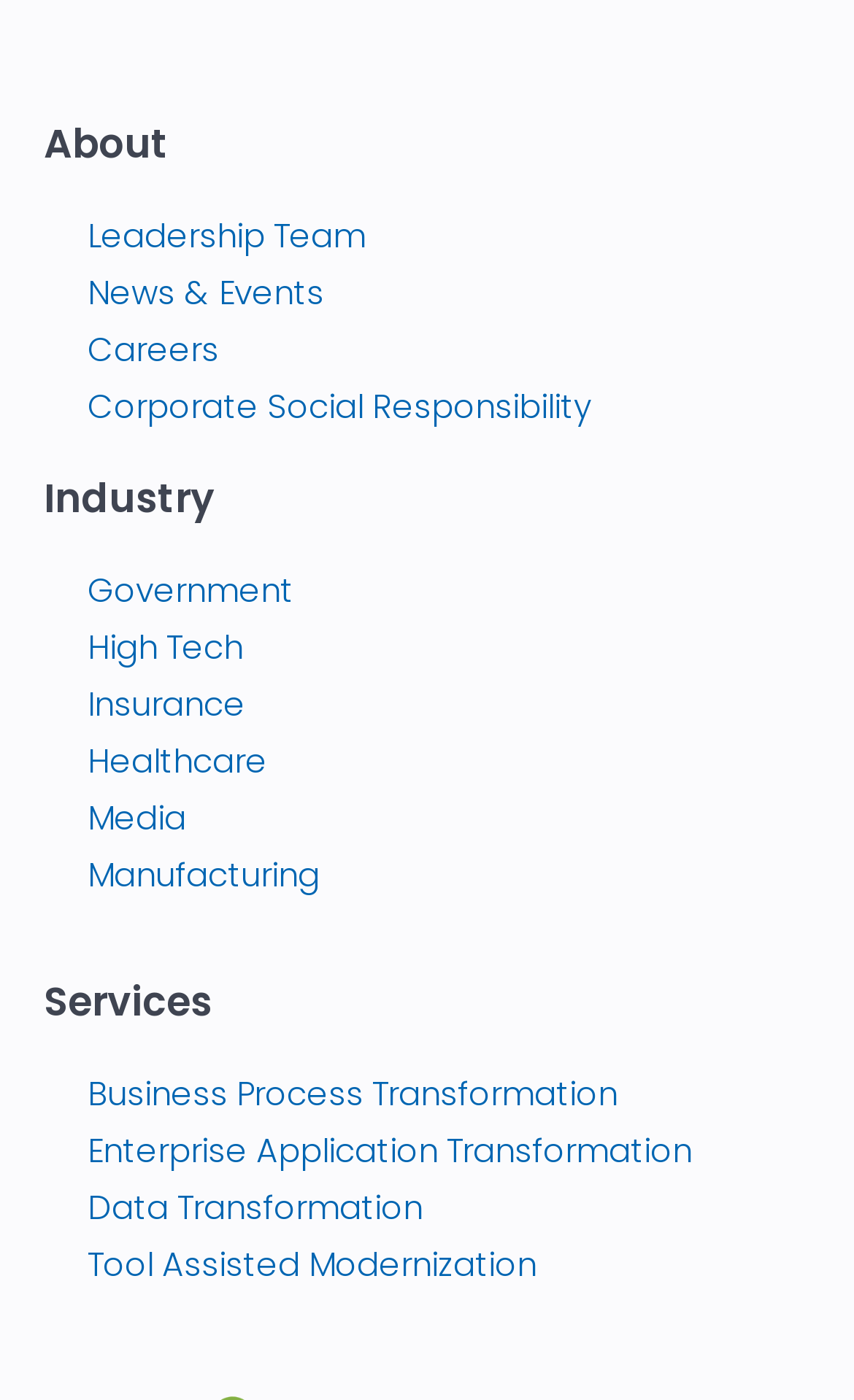Please give a short response to the question using one word or a phrase:
How many links are under the 'Industry' heading?

1